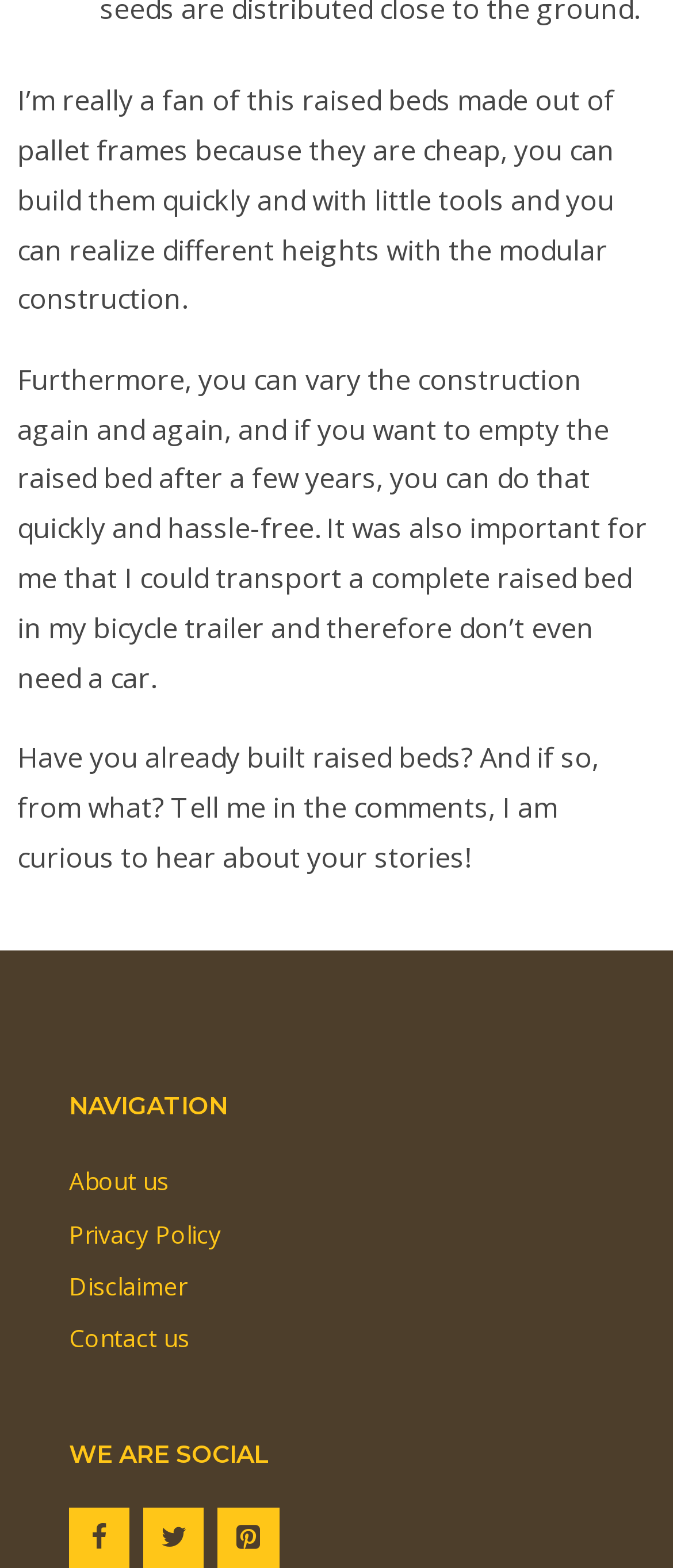Determine the bounding box coordinates of the region that needs to be clicked to achieve the task: "Click on 'Icon group item'".

None